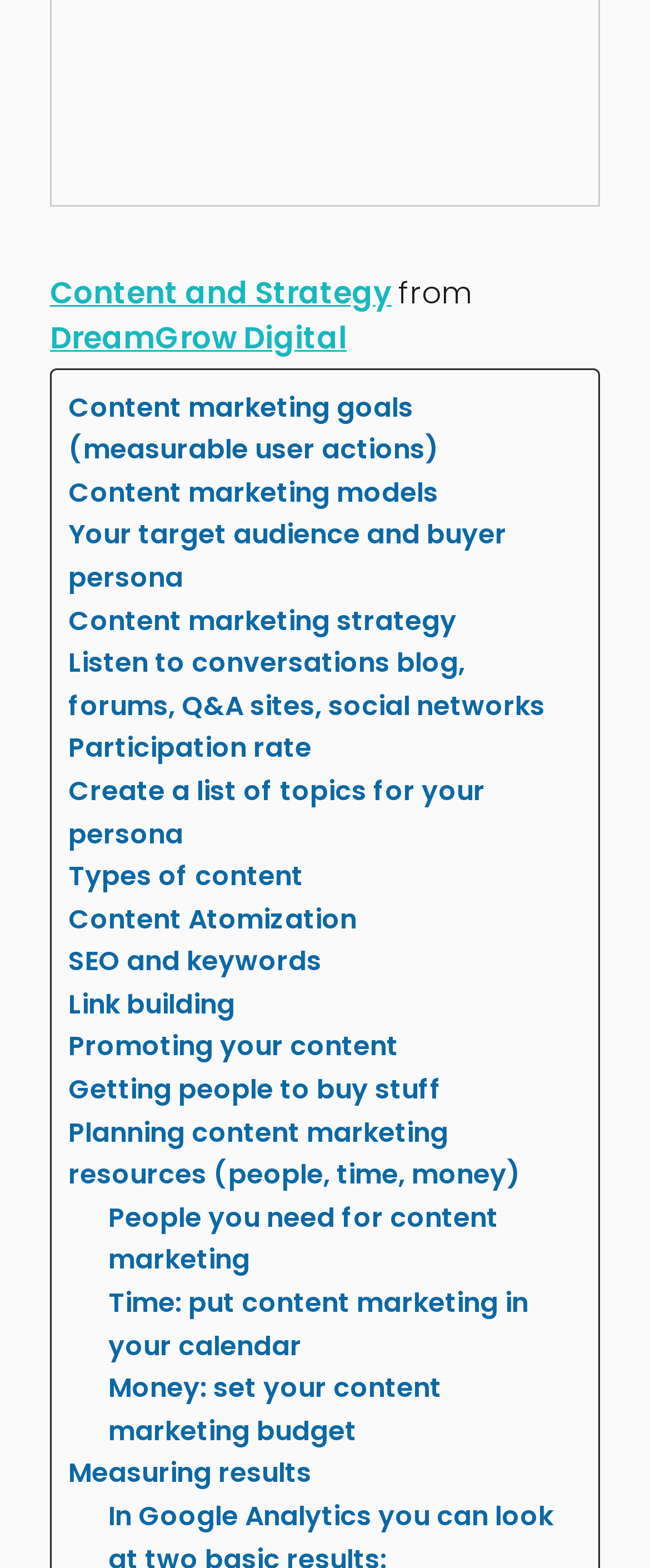Please provide a detailed answer to the question below by examining the image:
How many resources are needed for content marketing?

The webpage mentions 'People you need for content marketing', 'Time: put content marketing in your calendar', and 'Money: set your content marketing budget', implying that three resources - people, time, and money - are needed for content marketing.